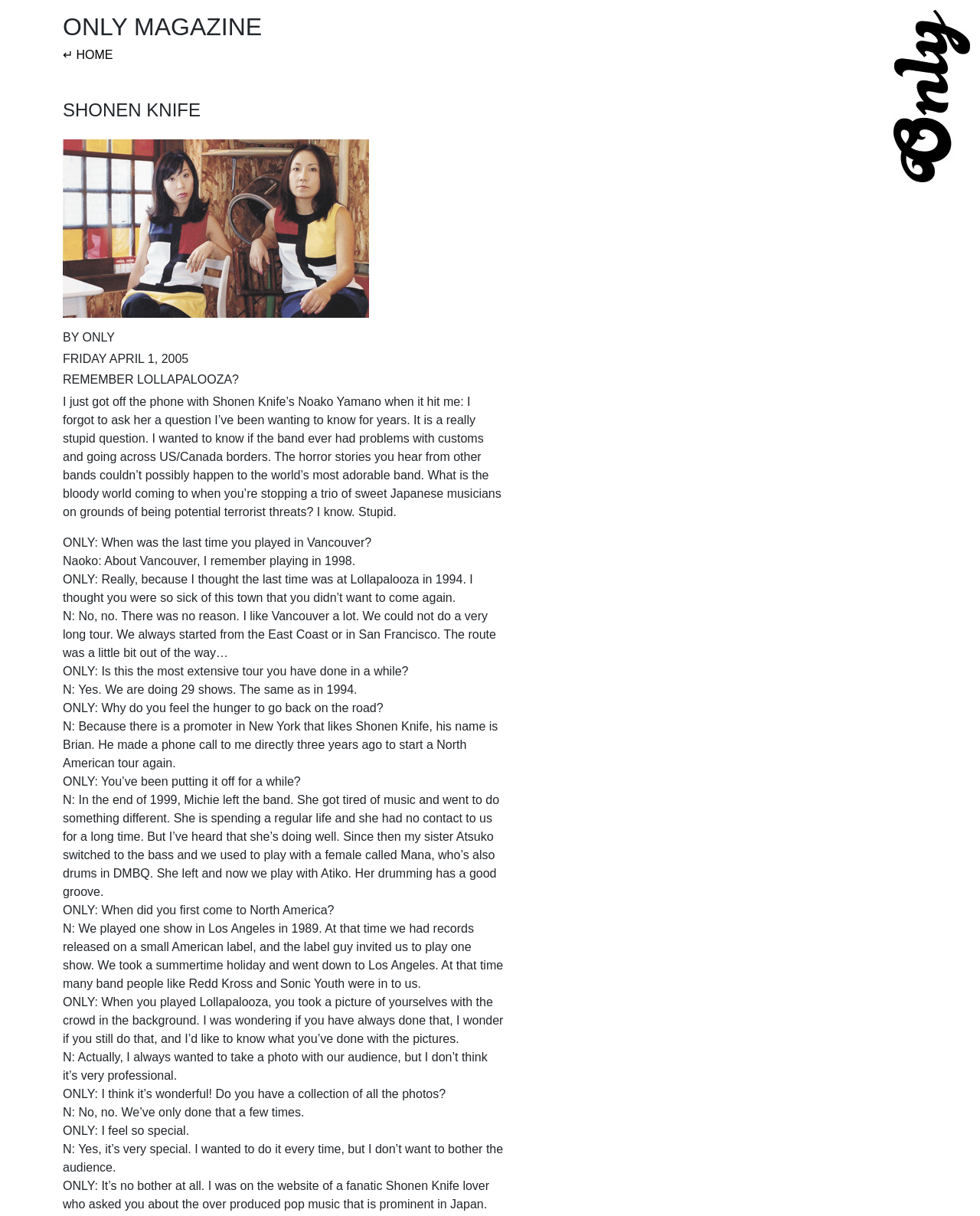Can you find the bounding box coordinates for the UI element given this description: "↵ home"? Provide the coordinates as four float numbers between 0 and 1: [left, top, right, bottom].

[0.064, 0.04, 0.115, 0.051]